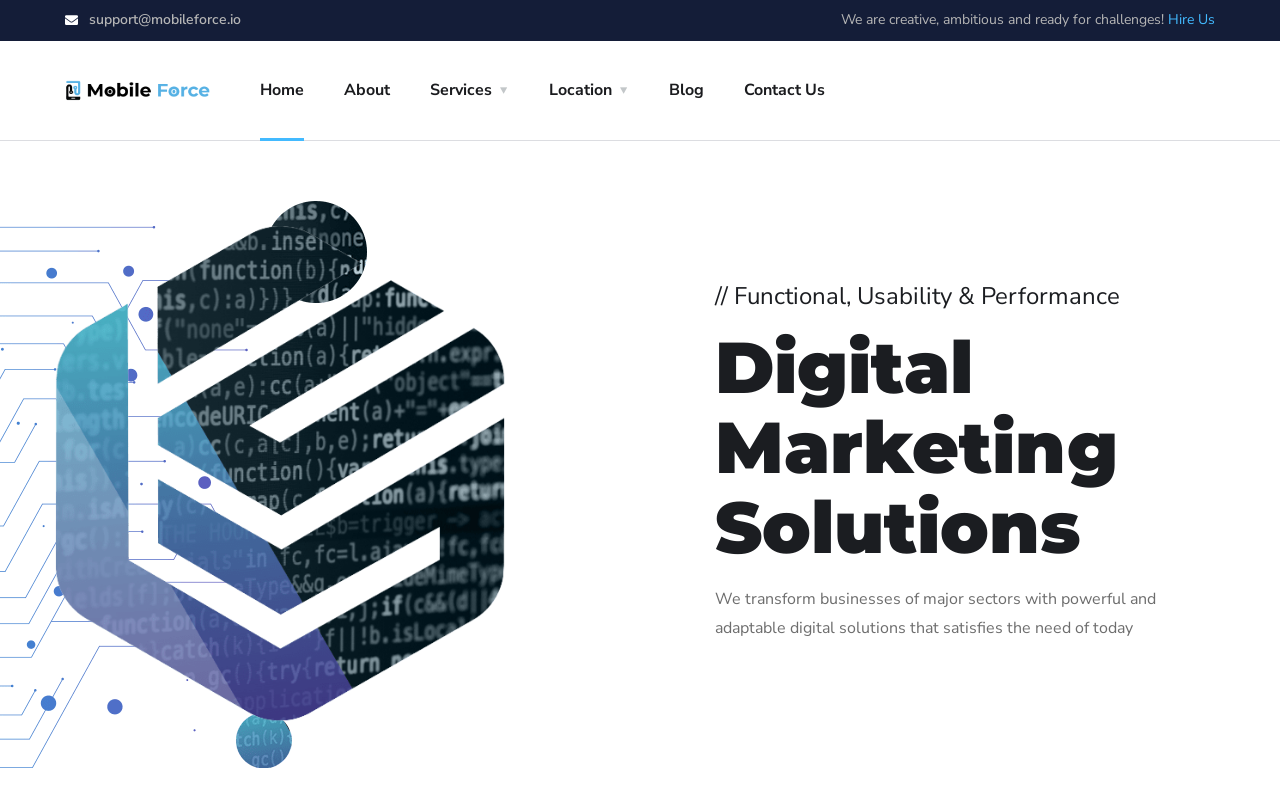Identify the bounding box coordinates for the UI element described as: "Contact Us". The coordinates should be provided as four floats between 0 and 1: [left, top, right, bottom].

[0.581, 0.052, 0.645, 0.175]